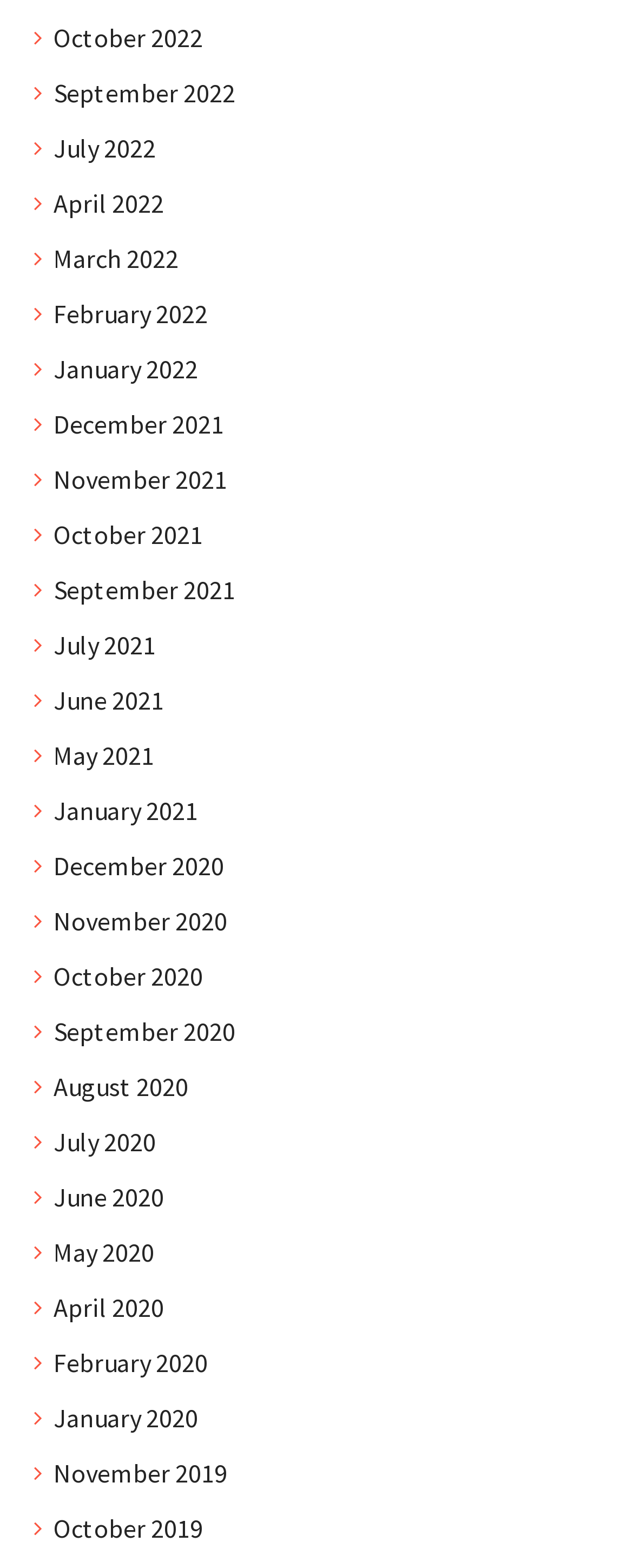Could you provide the bounding box coordinates for the portion of the screen to click to complete this instruction: "Browse November 2019"?

[0.084, 0.927, 0.359, 0.951]